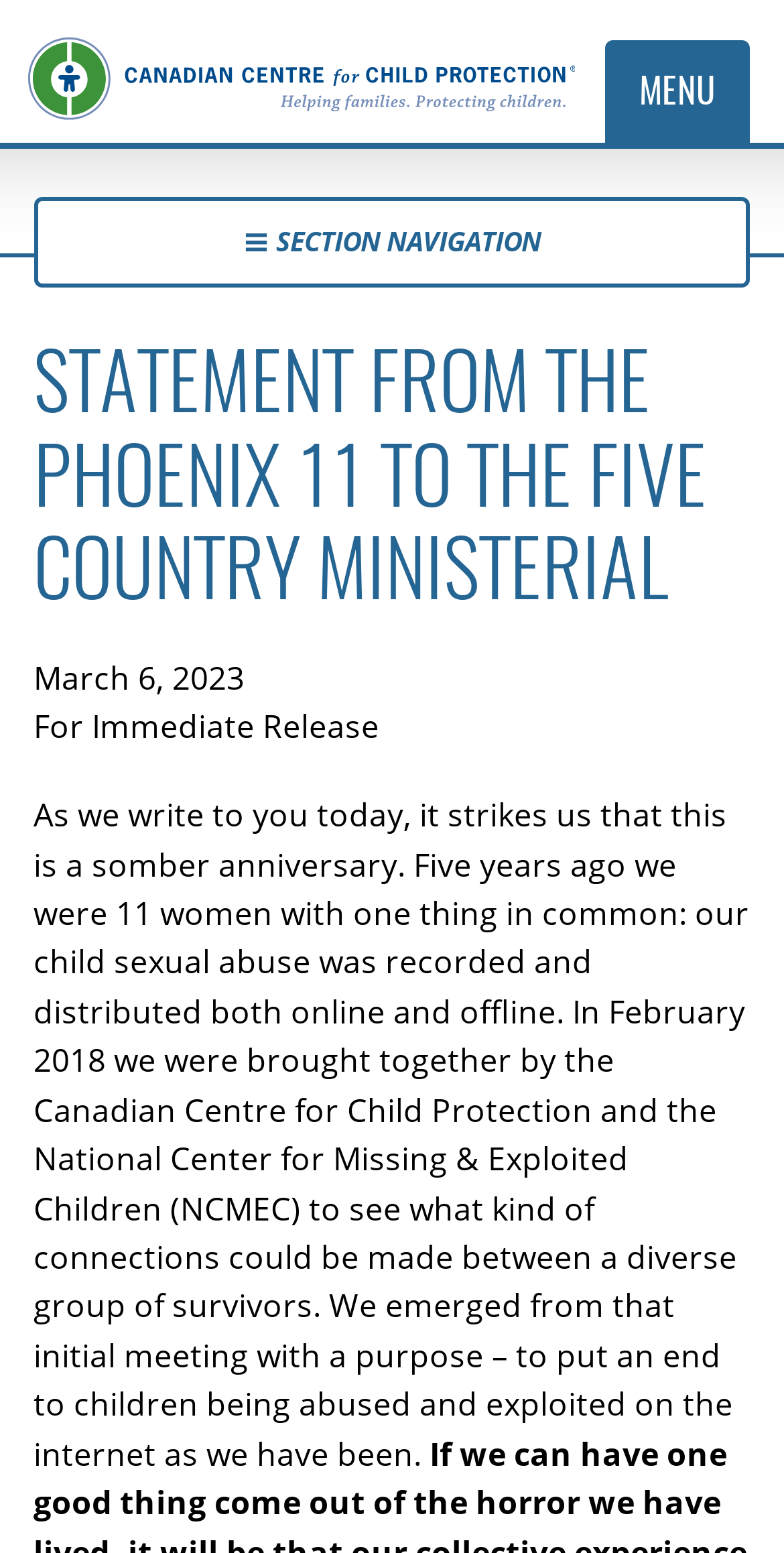Look at the image and answer the question in detail:
What is the theme of the statement?

The text mentions that the 11 women have one thing in common, which is that their child sexual abuse was recorded and distributed both online and offline. This suggests that the theme of the statement is child sexual abuse.